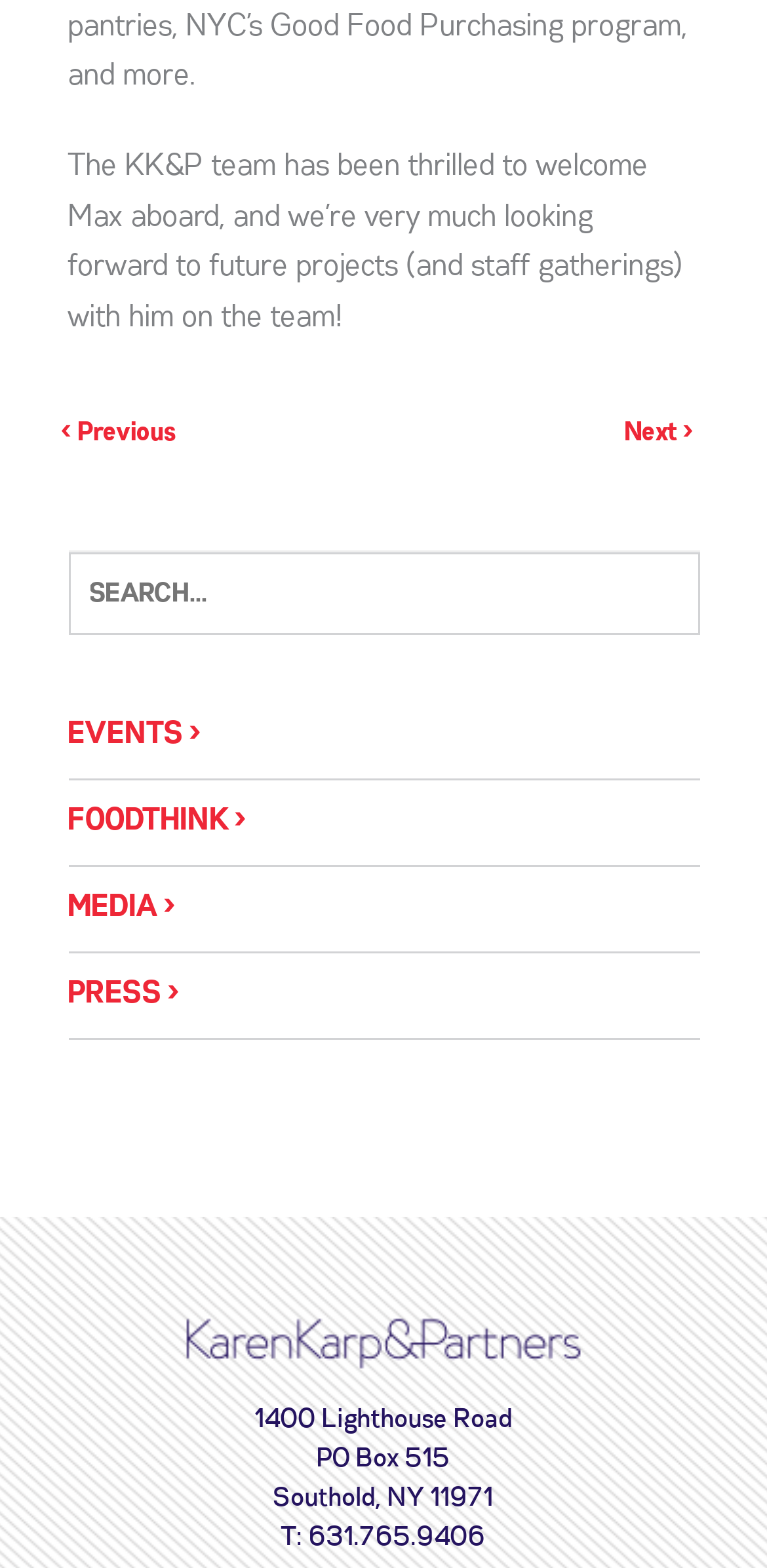Based on the element description < Previous, identify the bounding box of the UI element in the given webpage screenshot. The coordinates should be in the format (top-left x, top-left y, bottom-right x, bottom-right y) and must be between 0 and 1.

[0.081, 0.268, 0.229, 0.285]